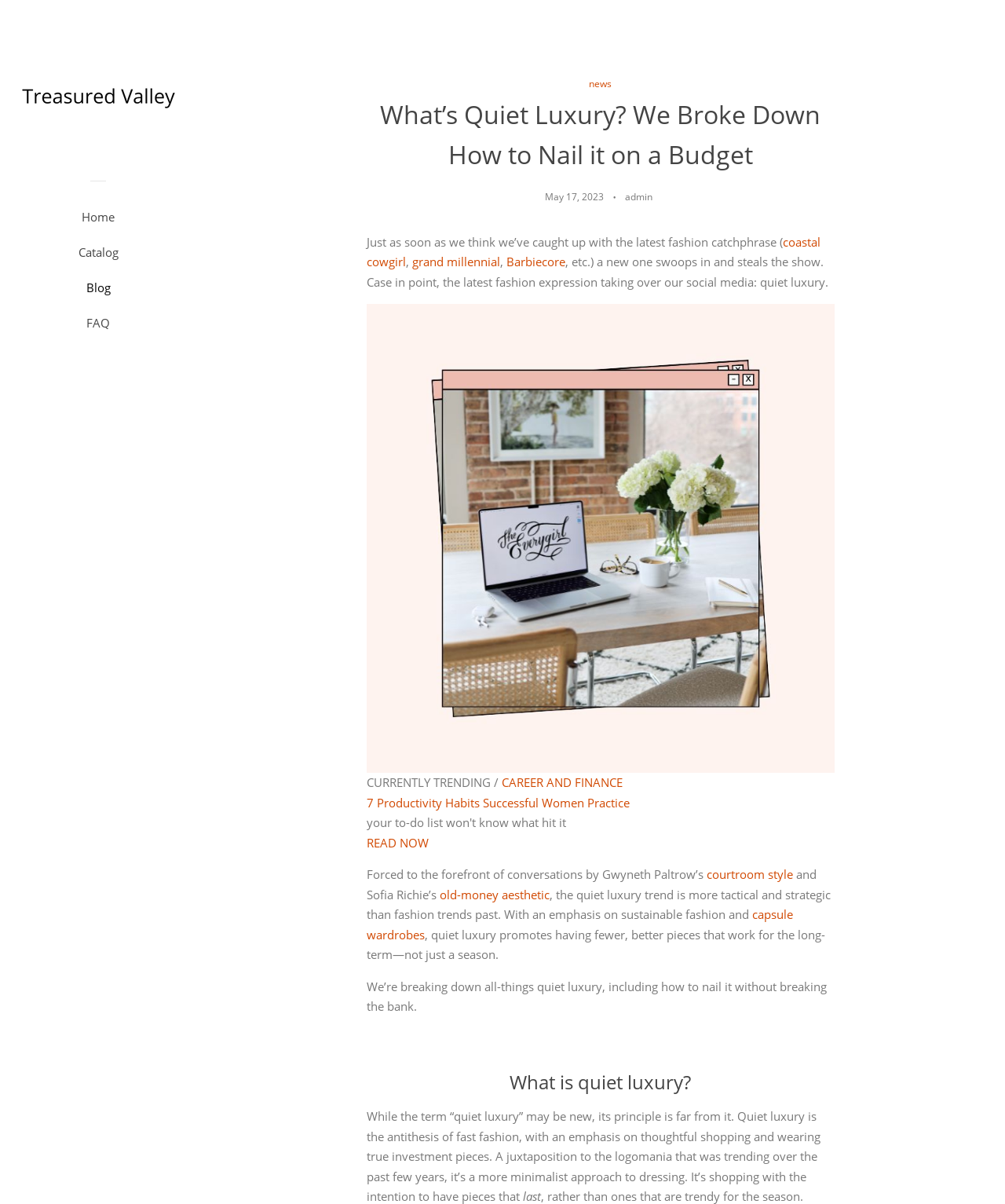Indicate the bounding box coordinates of the element that needs to be clicked to satisfy the following instruction: "Read the article about post-fire regeneration of black walnut". The coordinates should be four float numbers between 0 and 1, i.e., [left, top, right, bottom].

None